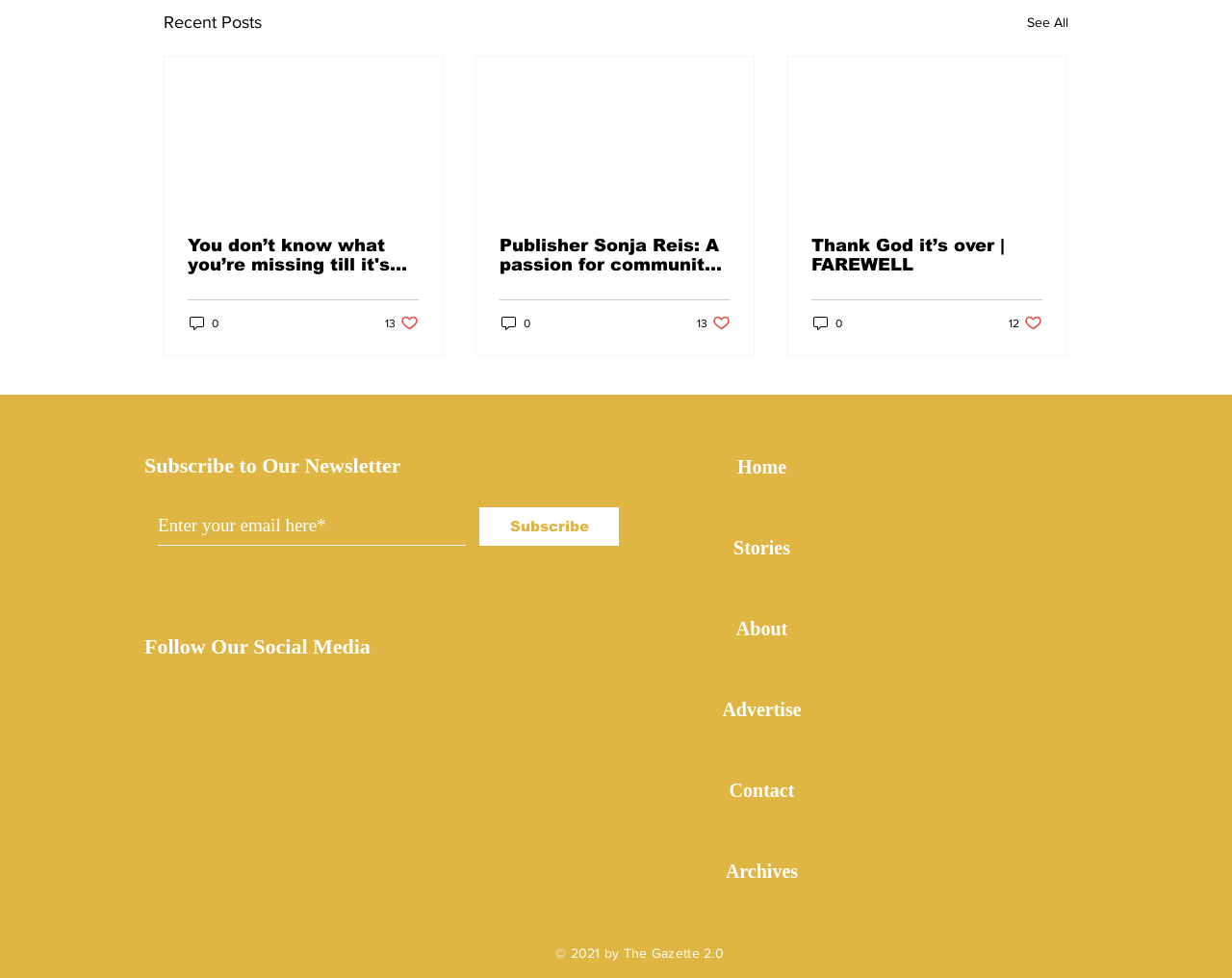What is the copyright year of the webpage?
Using the details shown in the screenshot, provide a comprehensive answer to the question.

The copyright year can be found in the footer section of the webpage, where it is stated as '© 2021 by The Gazette 2.0'.